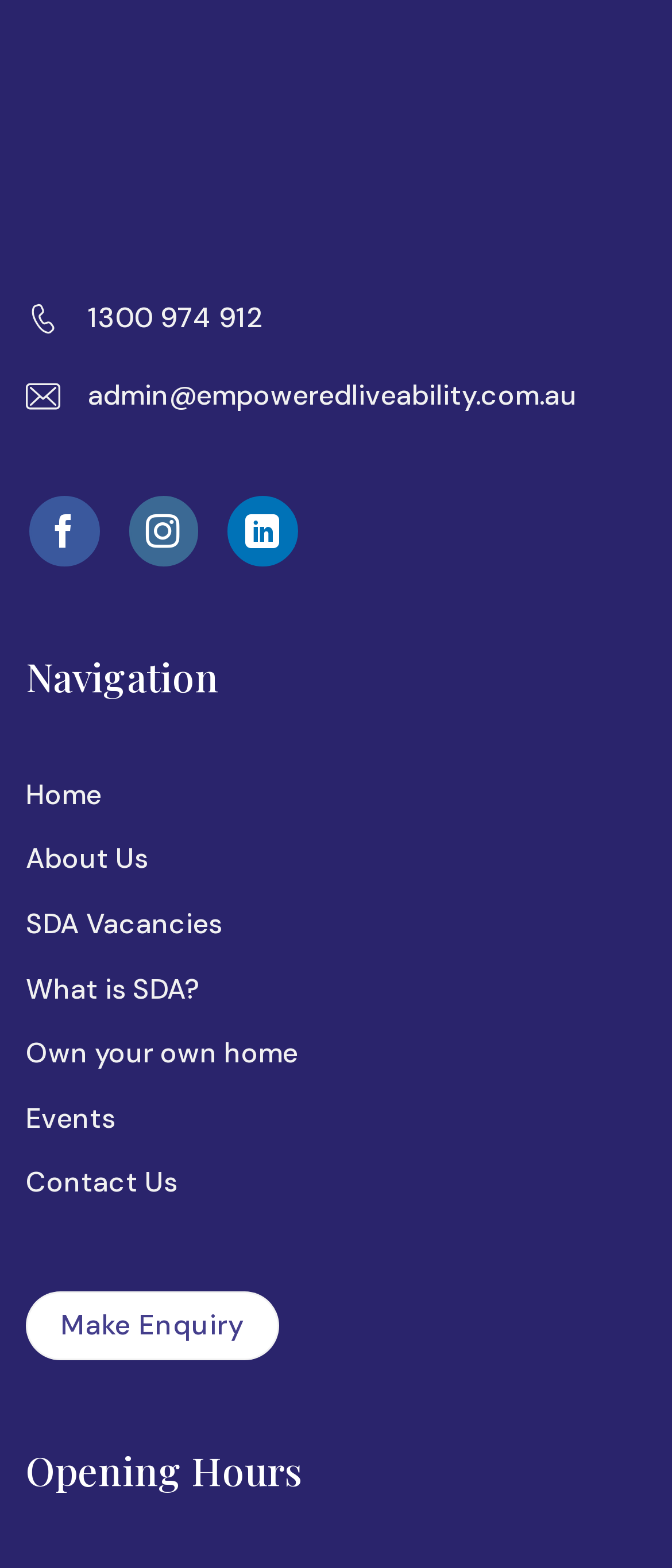Please specify the bounding box coordinates for the clickable region that will help you carry out the instruction: "Go to Home page".

[0.038, 0.486, 0.151, 0.527]